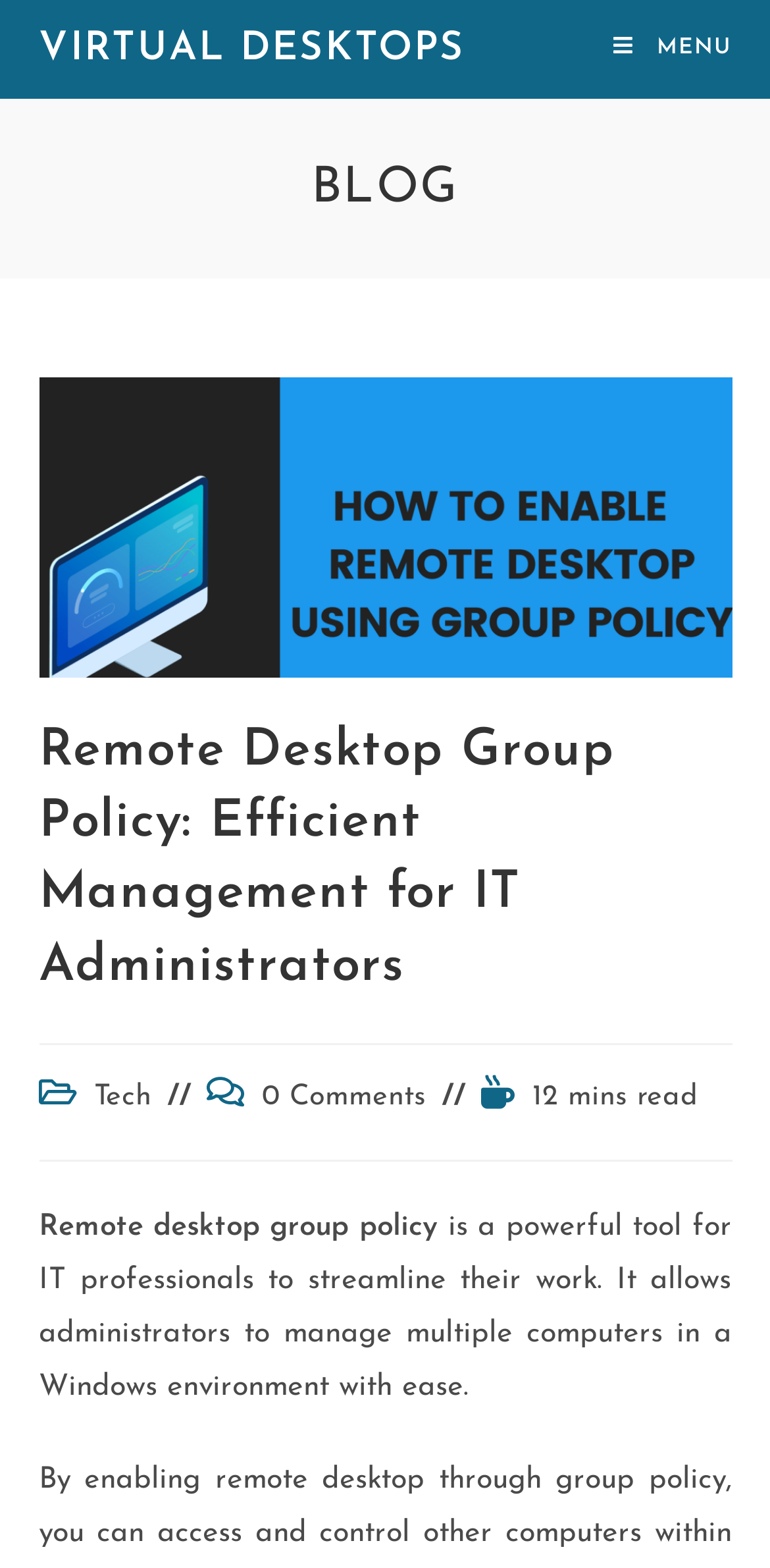Craft a detailed narrative of the webpage's structure and content.

The webpage is about Remote Desktop Group Policy, a tool for efficient IT management. At the top left, there is a layout table with a link to "VIRTUAL DESKTOPS". On the top right, there is a "Mobile Menu" link with a "MENU" static text next to it. 

Below the top section, there is a header section with a "BLOG" heading. Underneath, there is a large image with a caption "You are currently viewing Remote Desktop Group Policy: Efficient Management for IT Administrators". 

Following the image, there is another header section with a heading "Remote Desktop Group Policy: Efficient Management for IT Administrators". Below this header, there are several lines of text, including "Post category:", "Tech", "Post comments:", "0 Comments", "Reading time:", and "12 mins read". 

The main content of the webpage starts with a heading "Remote desktop group policy" and a paragraph of text that describes the tool as a powerful means for IT professionals to streamline their work, allowing administrators to manage multiple computers in a Windows environment with ease.